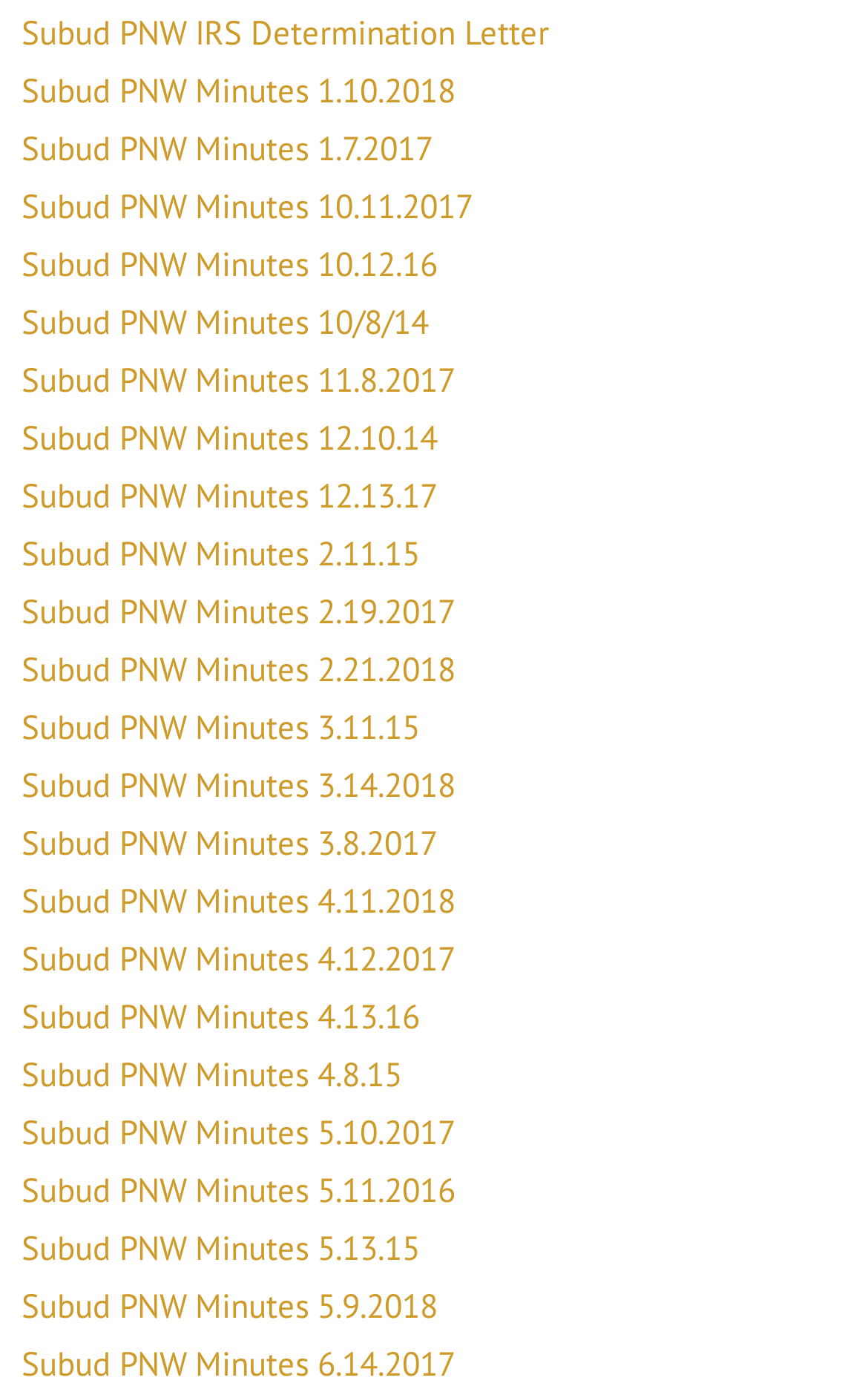Determine the bounding box coordinates of the element that should be clicked to execute the following command: "view Subud PNW Minutes 1.10.2018".

[0.025, 0.05, 0.525, 0.081]